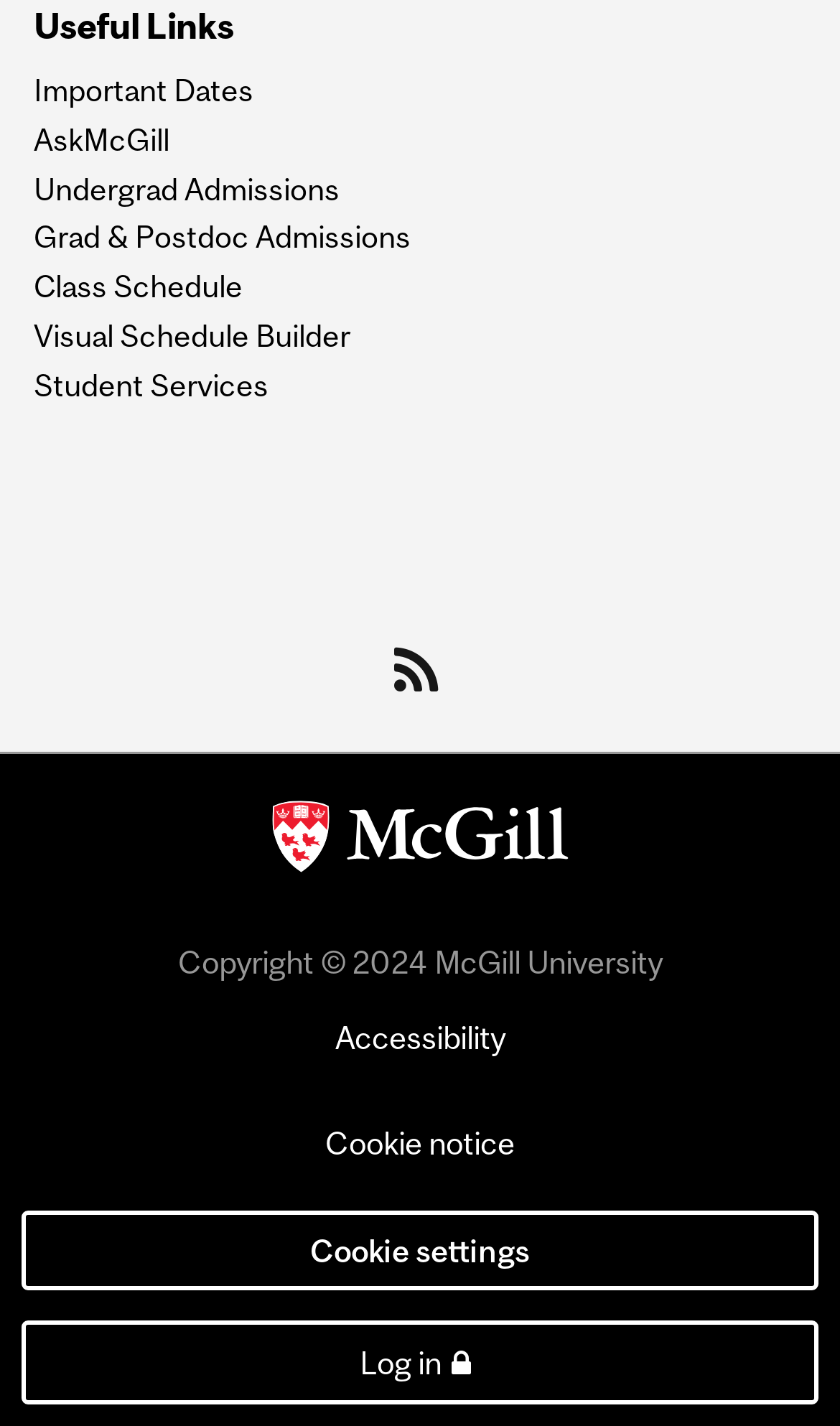What is the last element at the bottom?
Based on the image, respond with a single word or phrase.

Log in